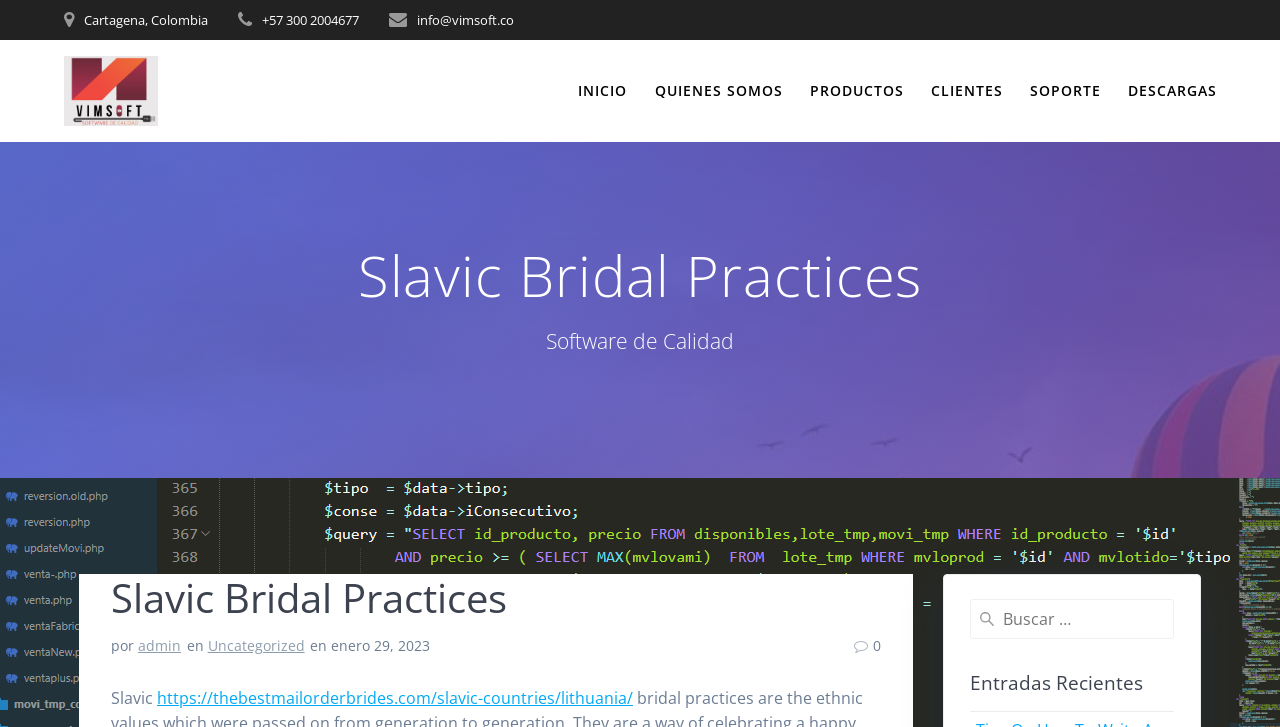Could you provide the bounding box coordinates for the portion of the screen to click to complete this instruction: "search for something"?

[0.757, 0.823, 0.918, 0.878]